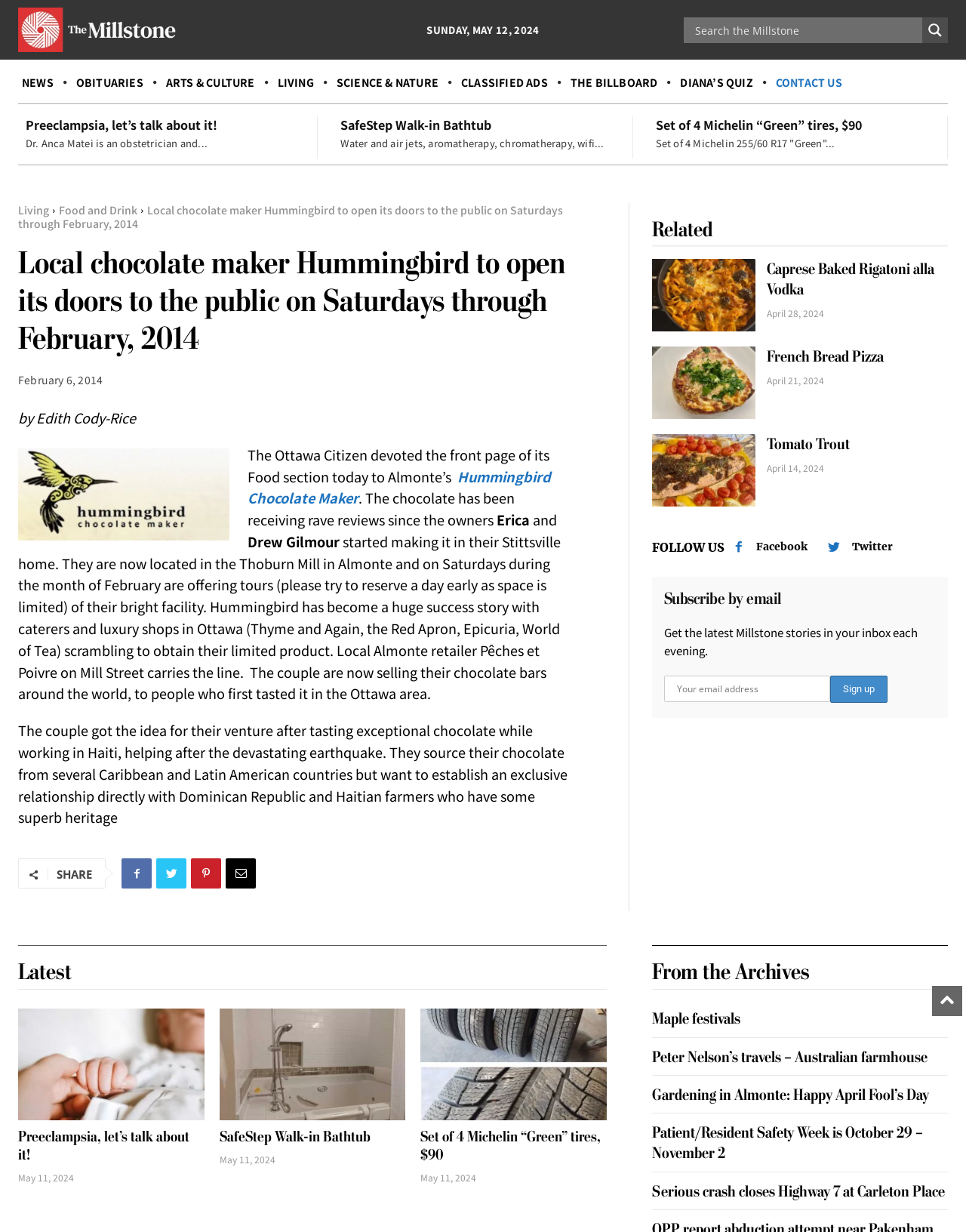Can you provide the bounding box coordinates for the element that should be clicked to implement the instruction: "Read about Preeclampsia"?

[0.027, 0.094, 0.228, 0.108]